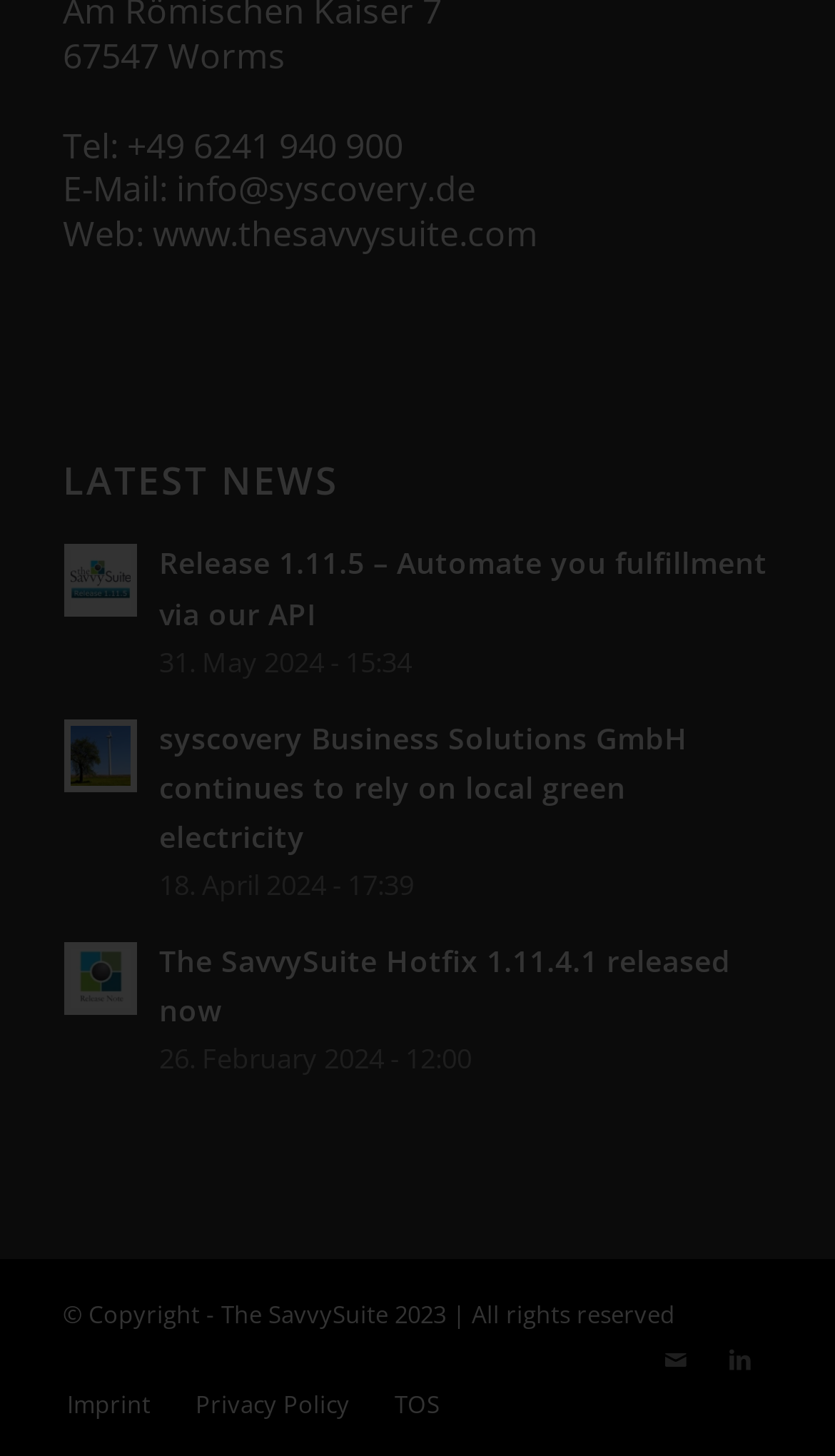What is the company's phone number?
Examine the image and give a concise answer in one word or a short phrase.

+49 6241 940 900